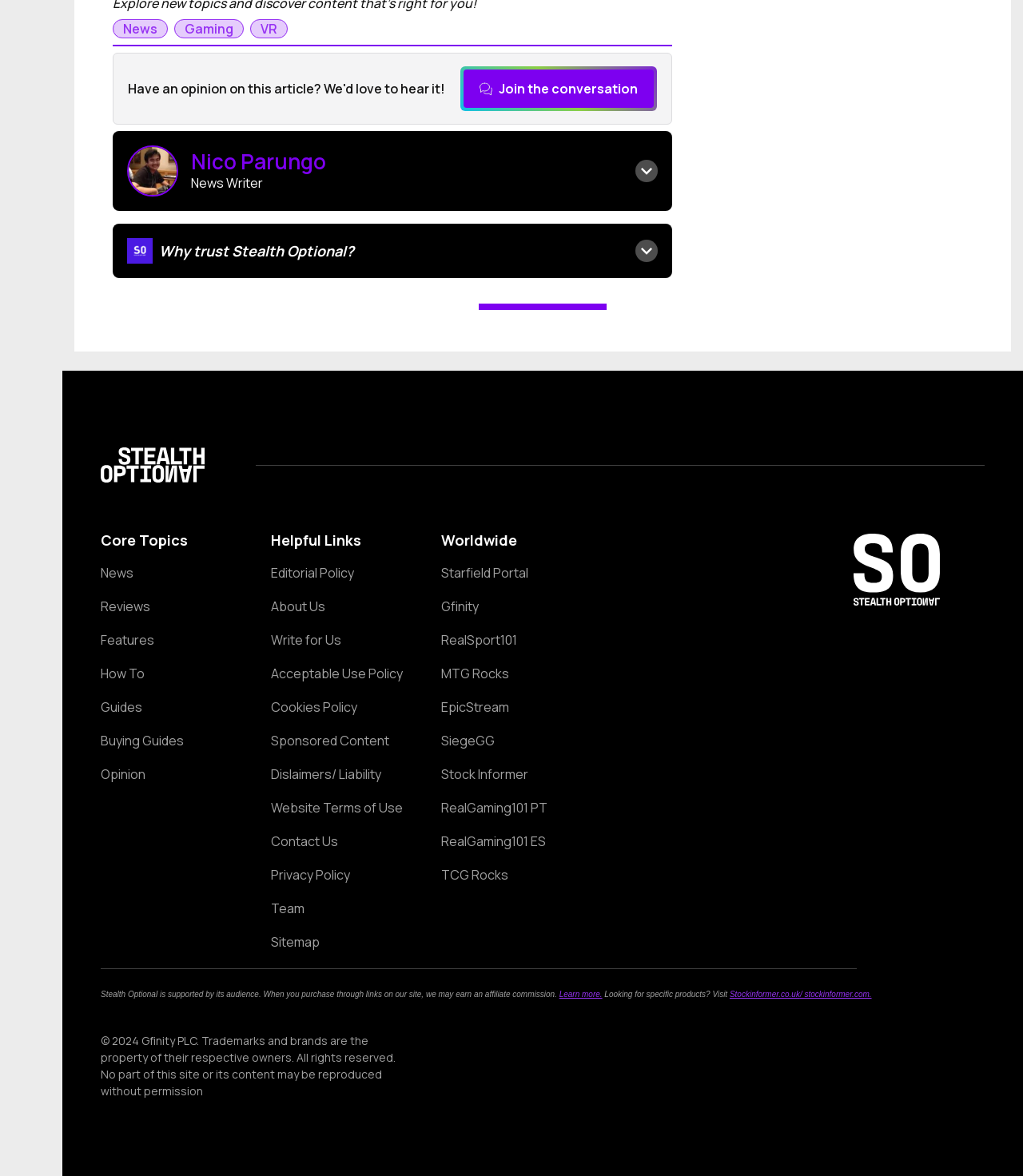What type of content does Stealth Optional provide?
Refer to the image and provide a detailed answer to the question.

I inferred this by looking at the links and headings on the page, which mention gaming-related topics such as 'Persona', 'Final Fantasy', and 'Nintendo', as well as the presence of a 'Reviews' link in the 'Core Topics' section.